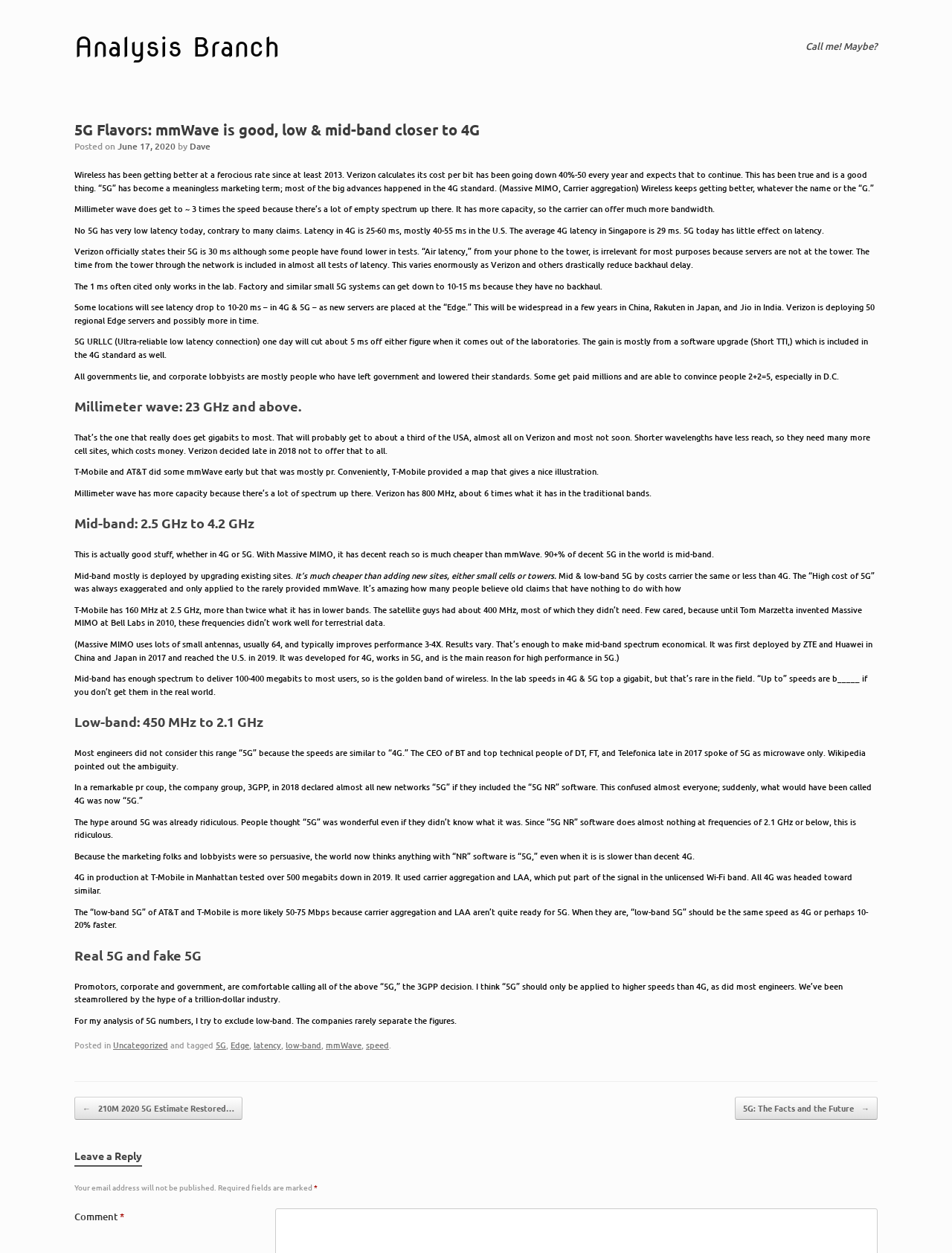Determine the bounding box coordinates of the clickable element to achieve the following action: 'Click on the 'Analysis Branch' link'. Provide the coordinates as four float values between 0 and 1, formatted as [left, top, right, bottom].

[0.078, 0.027, 0.294, 0.048]